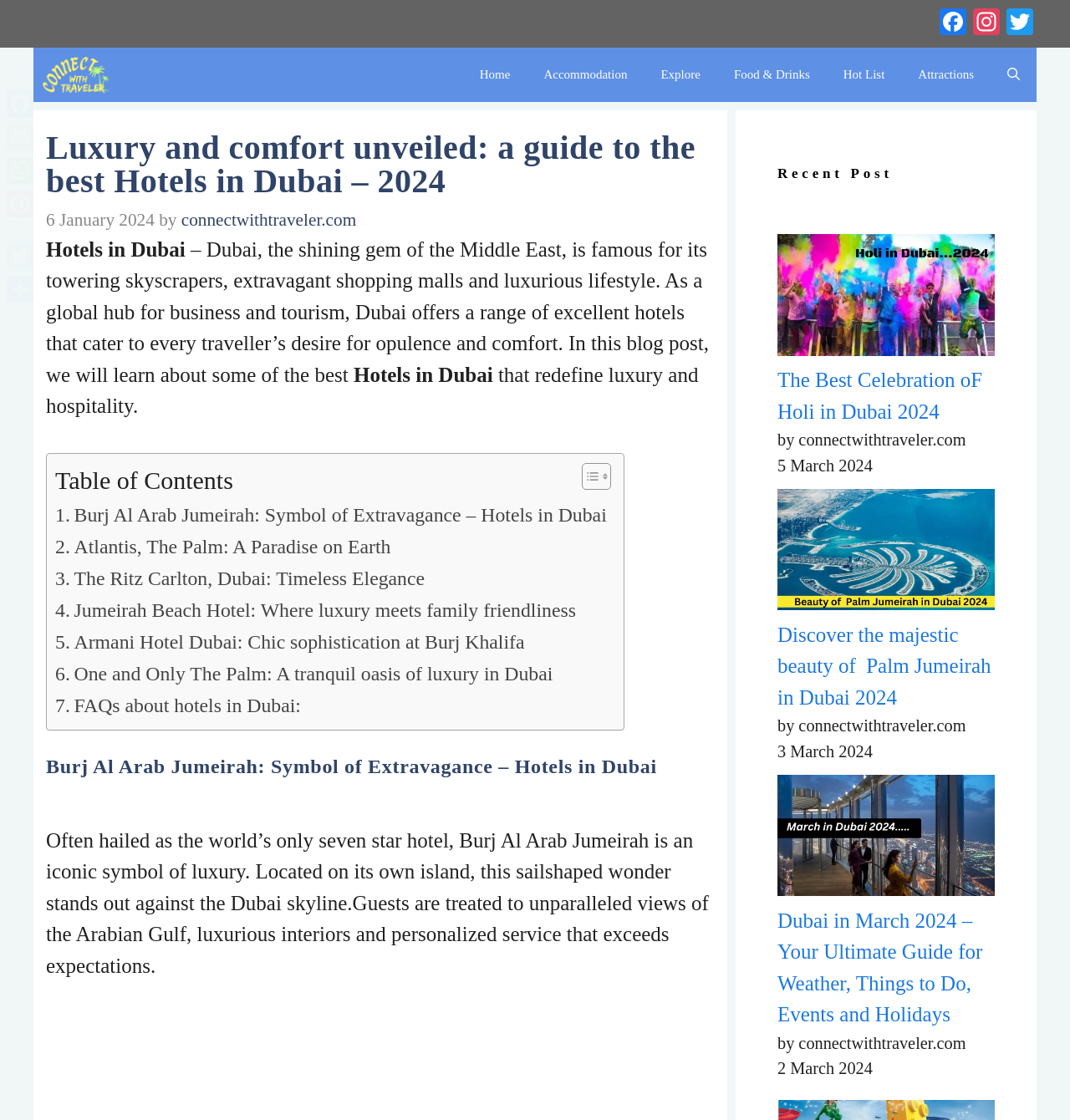Please identify the bounding box coordinates of the element's region that I should click in order to complete the following instruction: "Click on the Facebook link". The bounding box coordinates consist of four float numbers between 0 and 1, i.e., [left, top, right, bottom].

[0.875, 0.007, 0.906, 0.035]